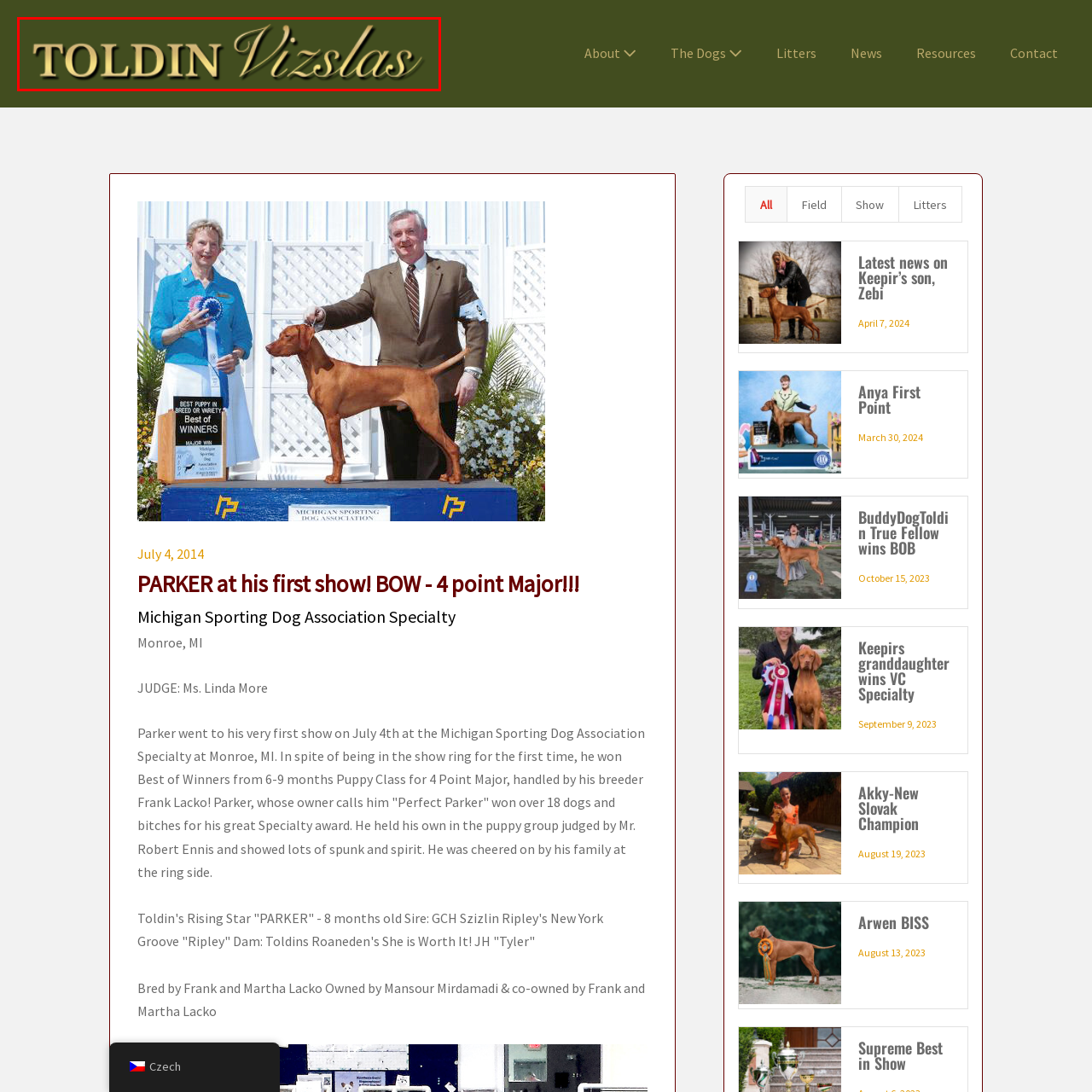Look closely at the part of the image inside the red bounding box, then respond in a word or phrase: What is the emphasis of the bold lettering in 'TOLDIN'?

Strength and legacy